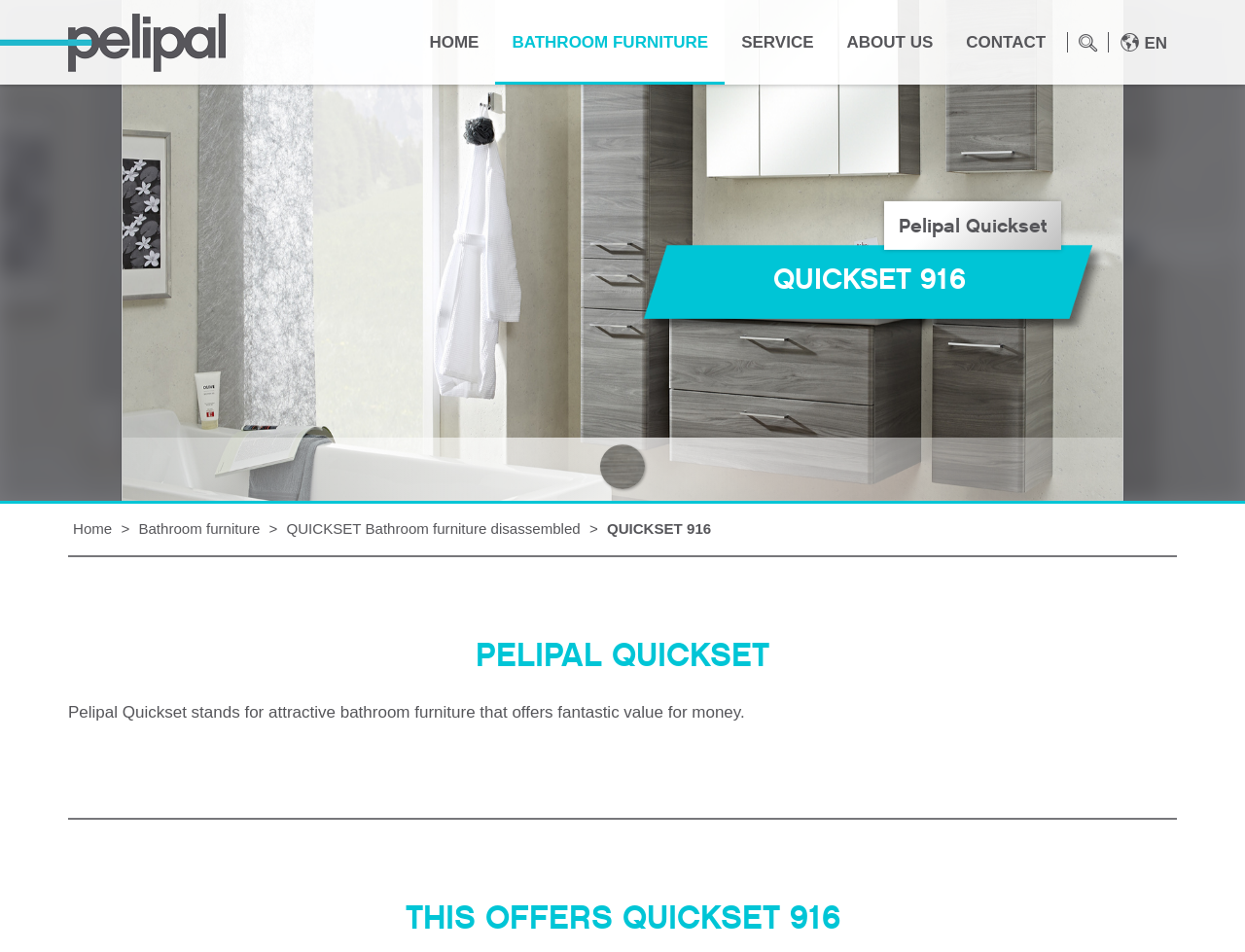Summarize the webpage with a detailed and informative caption.

The webpage is about QUICKSET 916, a bathroom furniture product from Pelipal. At the top left, there is a logo of "Brands furniture by Pelipal" with a link and an image. On the top right, there is a language selection option with the text "EN". 

The main navigation menu is located at the top center, consisting of five links: "HOME", "BATHROOM FURNITURE", "SERVICE", "ABOUT US", and "CONTACT". Each of these links has a distinct position, with "HOME" on the left and "CONTACT" on the right.

Below the navigation menu, there is a large section that takes up most of the page. It has a heading "Pelipal Quickset" and a subheading "QUICKSET 916". This section likely contains information about the product.

On the left side, there is a secondary navigation menu with links to "Home", "Bathroom furniture", "QUICKSET Bathroom furniture disassembled", and "QUICKSET 916". These links are stacked vertically, with "Home" at the top and "QUICKSET 916" at the bottom.

Further down the page, there are two articles. The first article has a heading "PELIPAL QUICKSET" and a paragraph of text that describes the product, stating that it offers fantastic value for money. The second article has a heading "THIS OFFERS QUICKSET 916" and likely contains more information about the product.